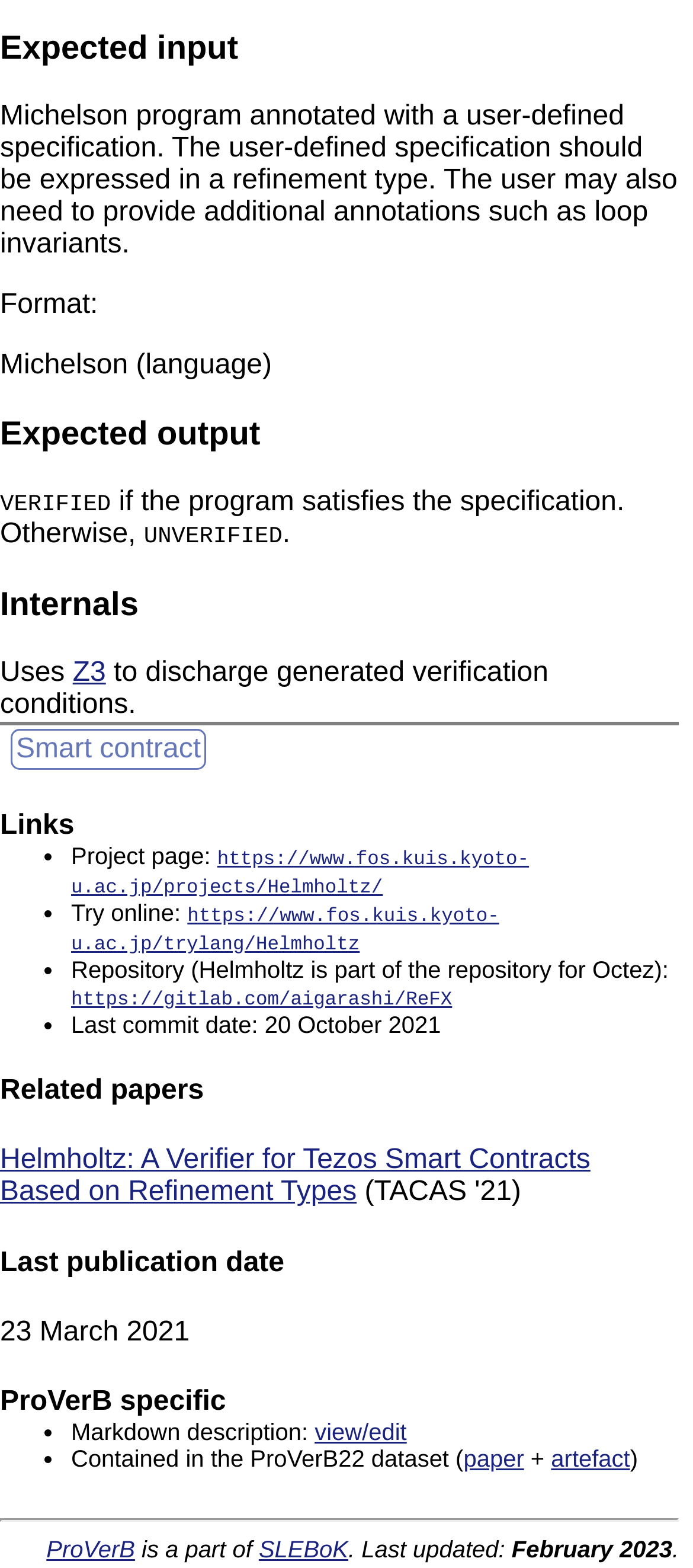What is the name of the language used in the program?
Please provide a single word or phrase as your answer based on the image.

Michelson